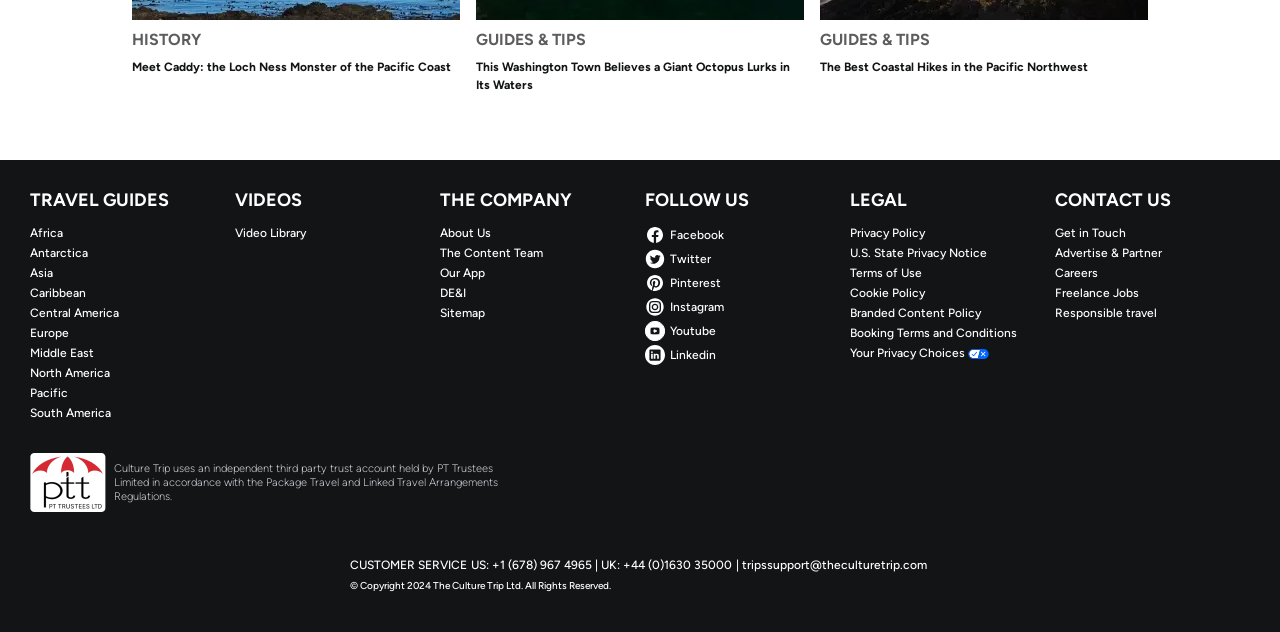Please determine the bounding box coordinates of the element to click on in order to accomplish the following task: "Click on the 'Africa' link". Ensure the coordinates are four float numbers ranging from 0 to 1, i.e., [left, top, right, bottom].

[0.023, 0.356, 0.176, 0.381]